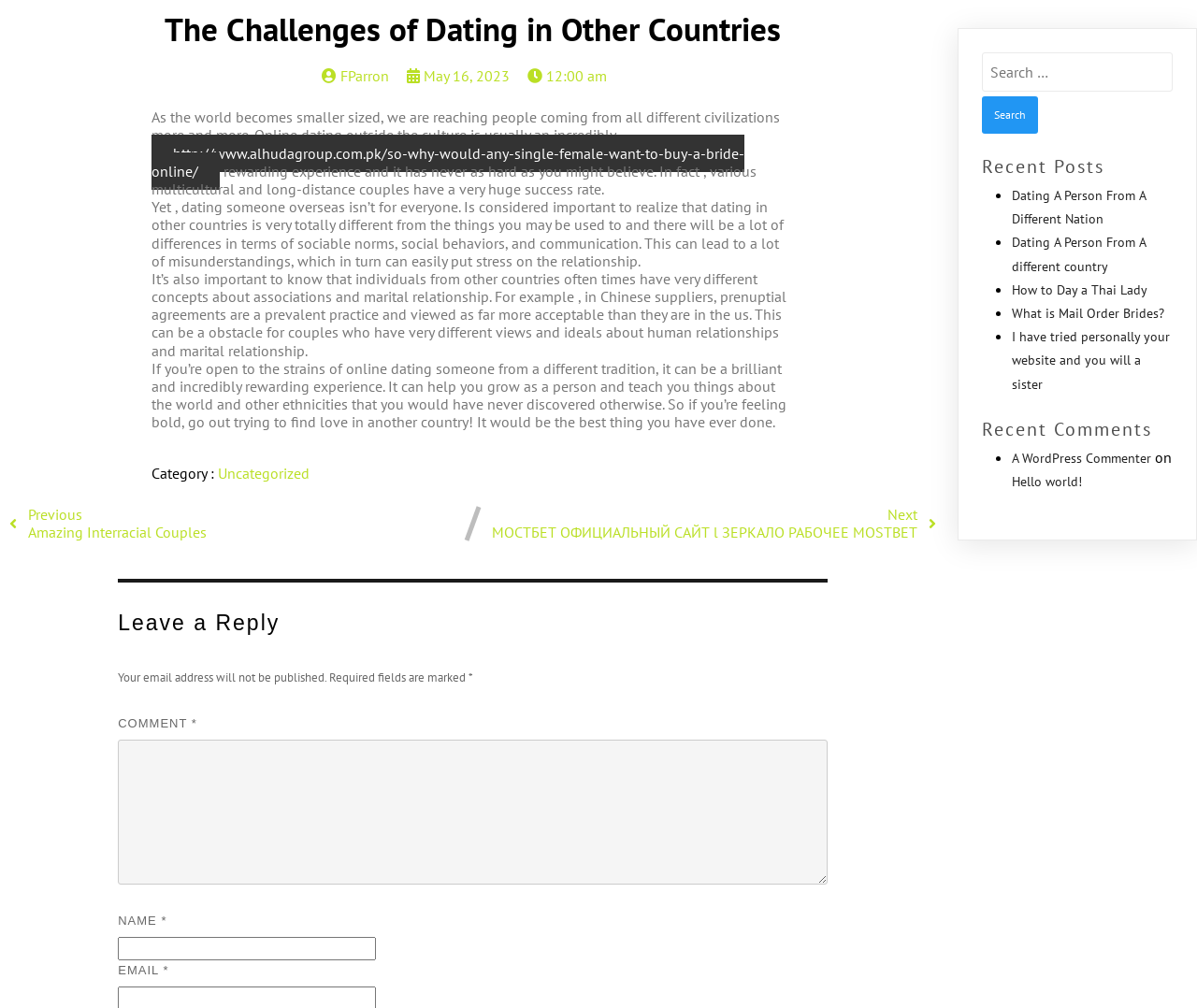Locate the coordinates of the bounding box for the clickable region that fulfills this instruction: "View the next page".

[0.411, 0.502, 0.782, 0.537]